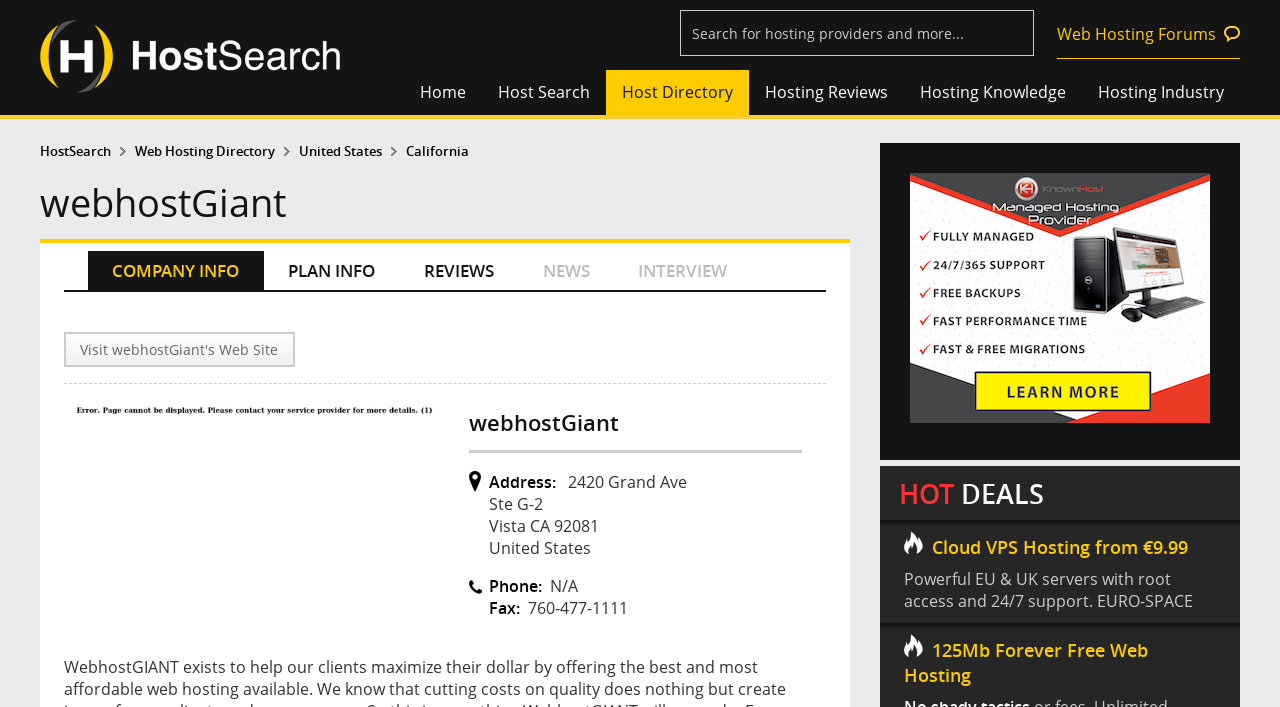Can you give a comprehensive explanation to the question given the content of the image?
What is the phone number of webhostGiant?

The phone number of webhostGiant can be found in the company information section of the webpage, where it is written as 'Phone: N/A'.